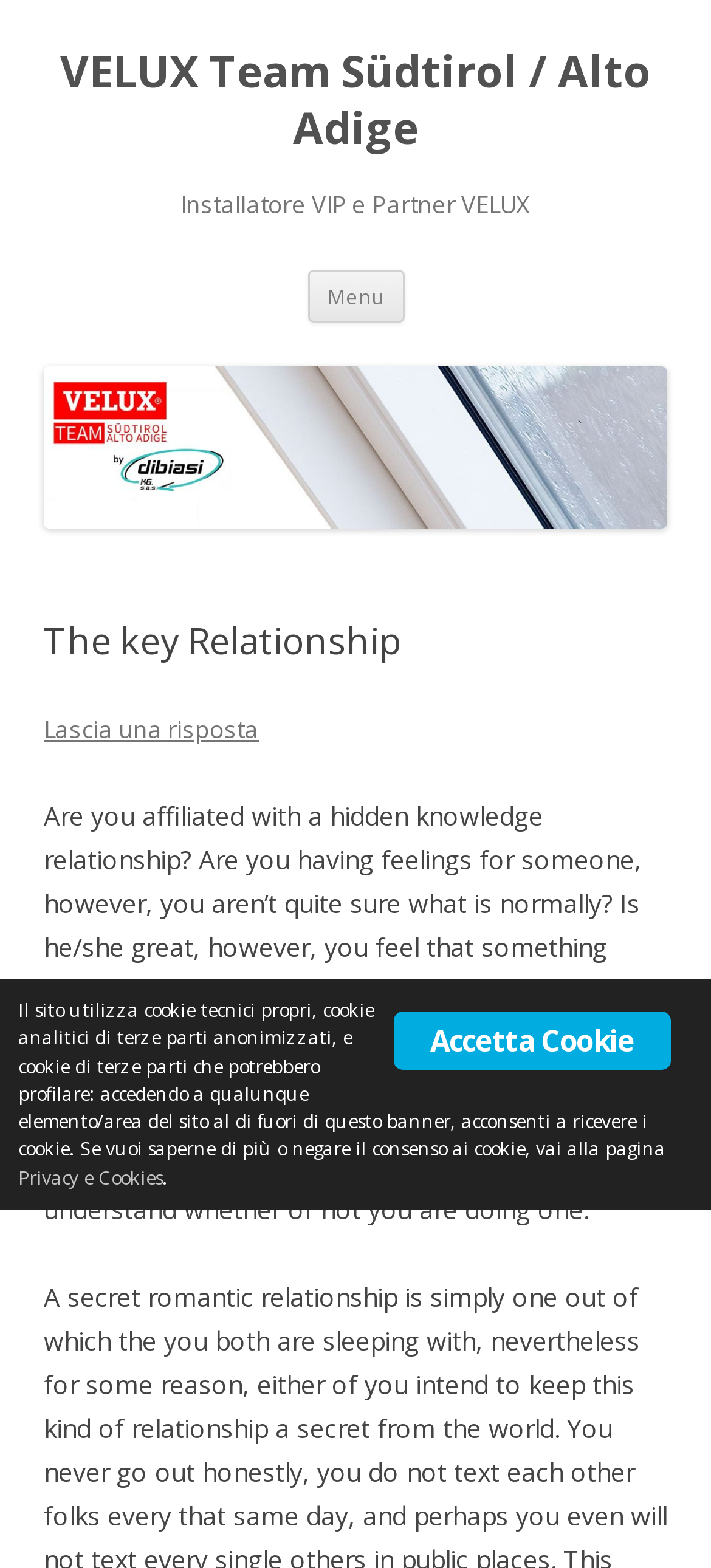Determine the bounding box of the UI element mentioned here: "Accetto". The coordinates must be in the format [left, top, right, bottom] with values ranging from 0 to 1.

[0.467, 0.73, 0.626, 0.76]